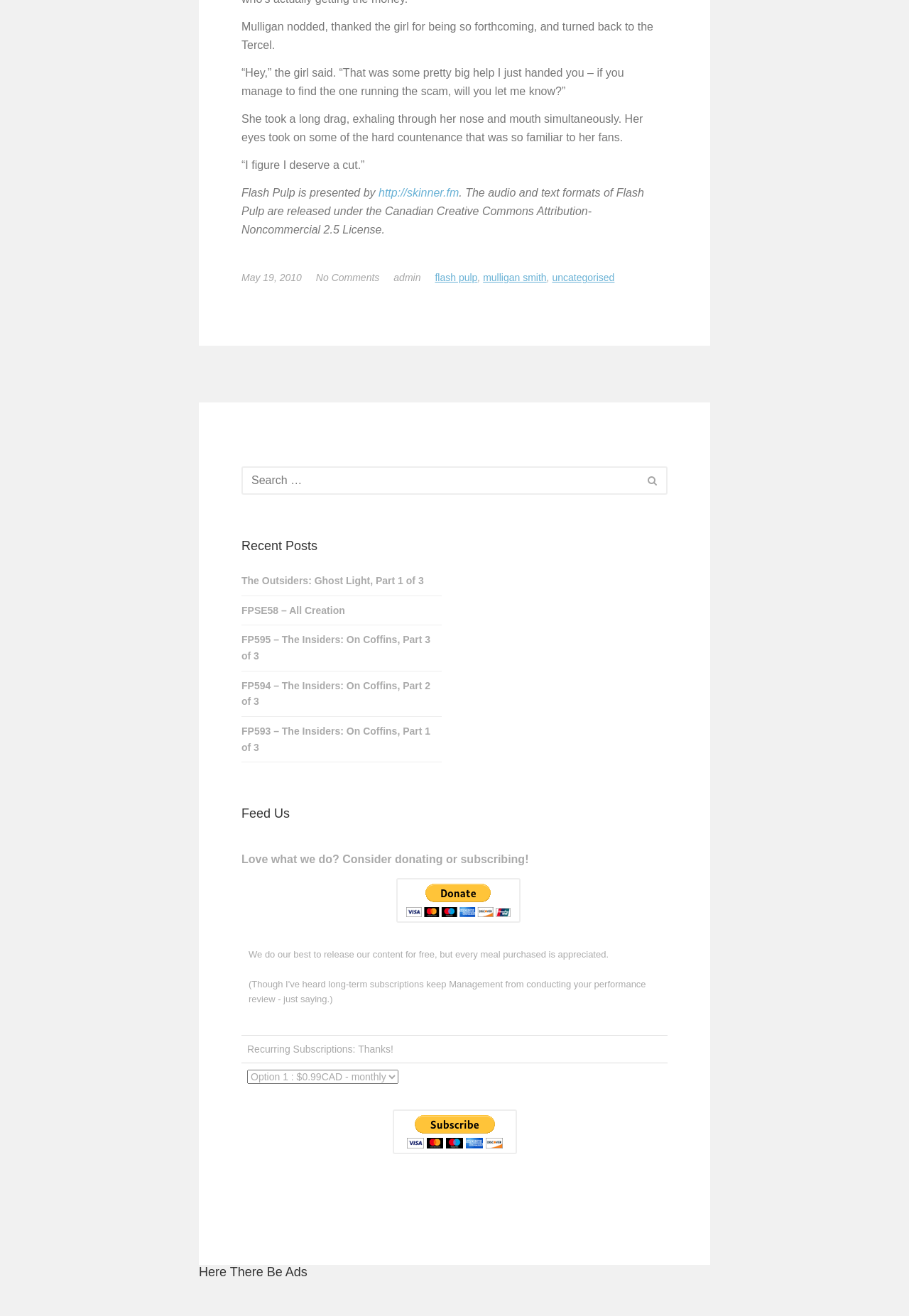Determine the bounding box of the UI component based on this description: "May 19, 2010". The bounding box coordinates should be four float values between 0 and 1, i.e., [left, top, right, bottom].

[0.266, 0.207, 0.332, 0.215]